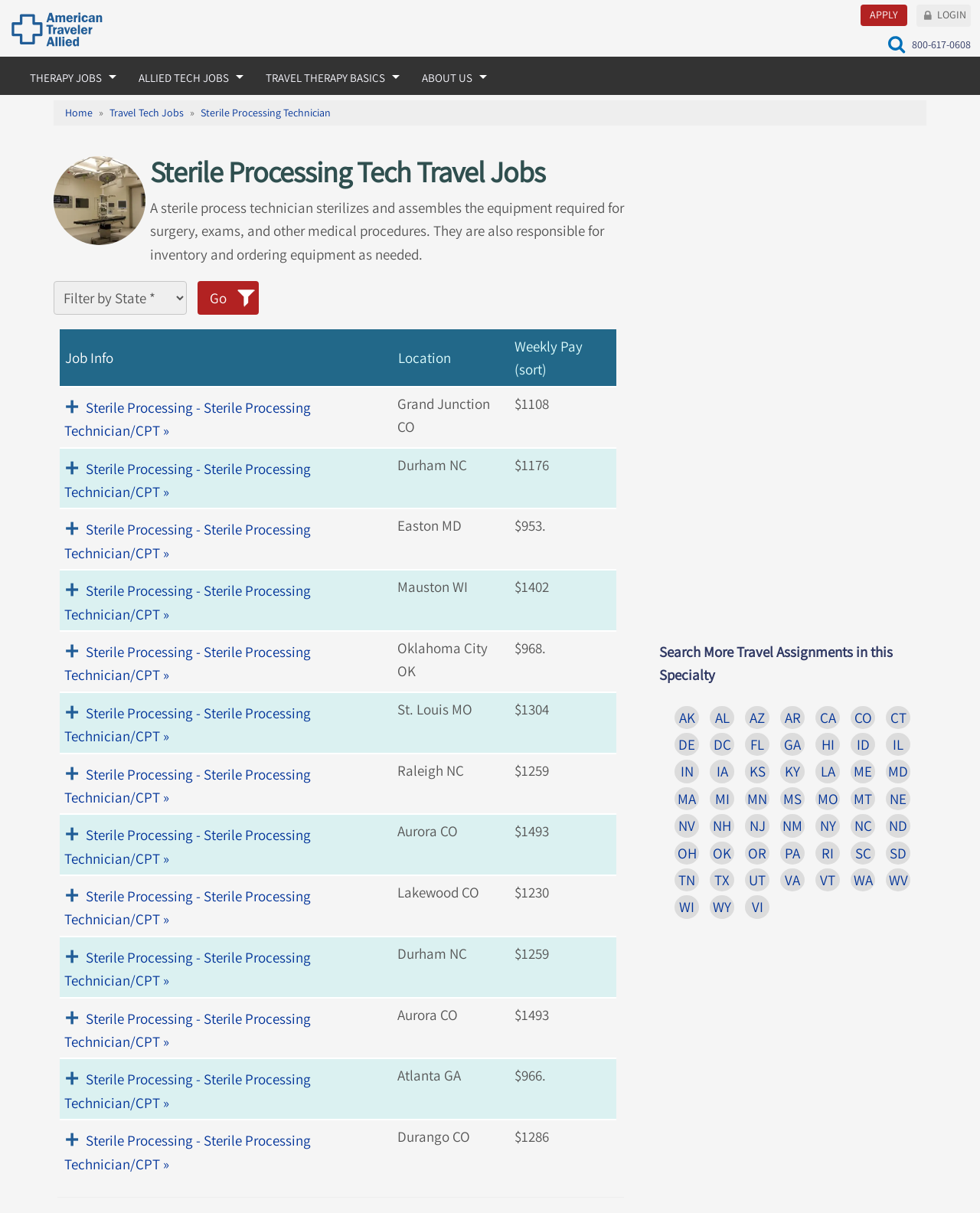Please identify the bounding box coordinates of the element's region that needs to be clicked to fulfill the following instruction: "Search the site". The bounding box coordinates should consist of four float numbers between 0 and 1, i.e., [left, top, right, bottom].

[0.902, 0.027, 0.927, 0.047]